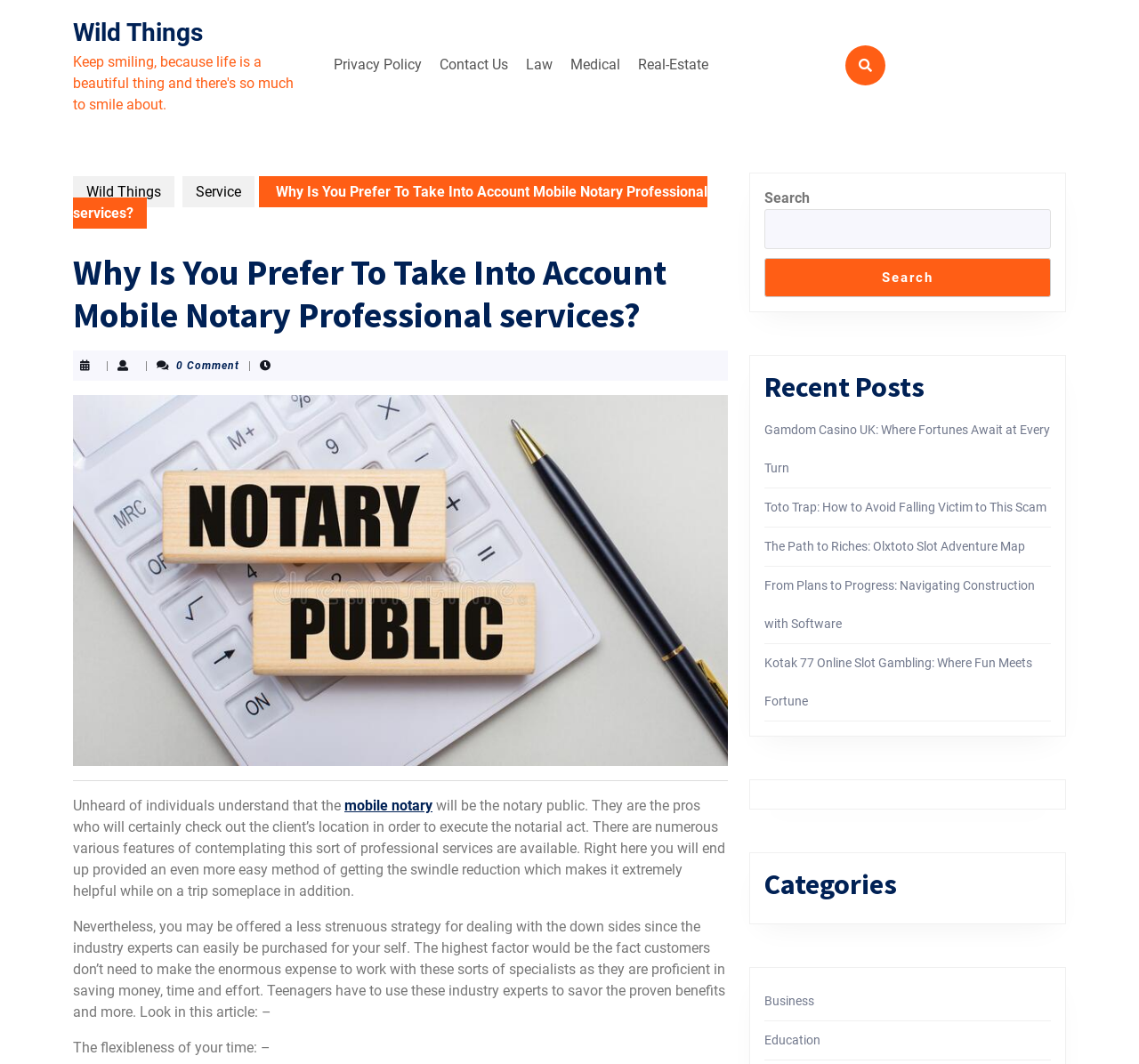What type of posts are listed under 'Recent Posts'?
Refer to the image and provide a concise answer in one word or phrase.

Various articles